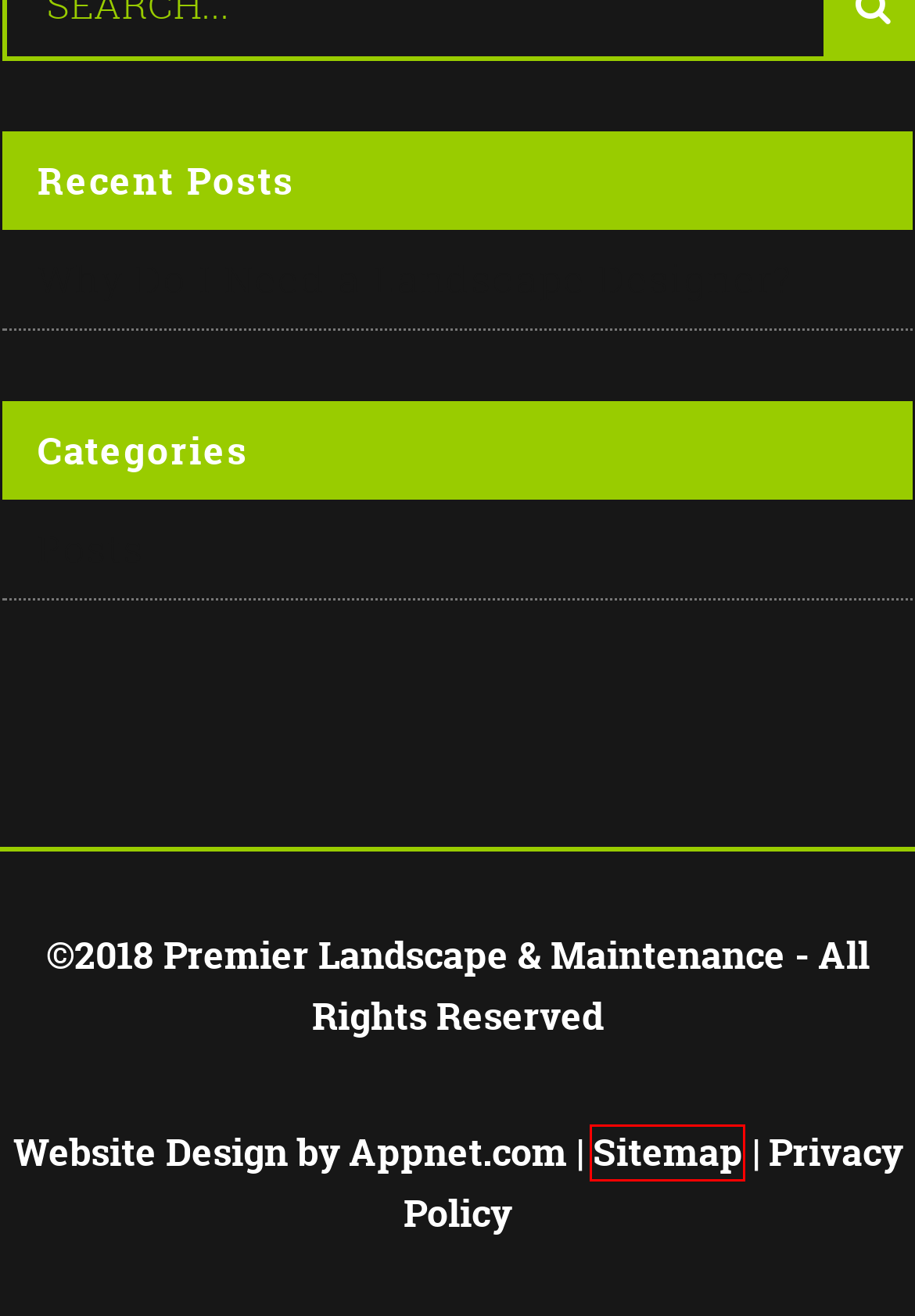Observe the screenshot of a webpage with a red bounding box highlighting an element. Choose the webpage description that accurately reflects the new page after the element within the bounding box is clicked. Here are the candidates:
A. Category Archive for "Posts" | Premier Landscape Management
B. Boone NC Landscape Services | Landscaping Boone NC
C. Boone Landscape Service | Premier Landscape Management
D. Snow Removal In Boone NC | Snow Plow Contractor Boone NC
E. Drainage Installation in Boone NC | Erosion Control Boone NC
F. Lawn Care Boone NC | Lawn Maintenance | Landscaping Boone NC
G. Boone NC Landscape | Why Do I Need a Landscape Designer
H. Landscape Designer Boone NC | Landscaping Boone NC

C